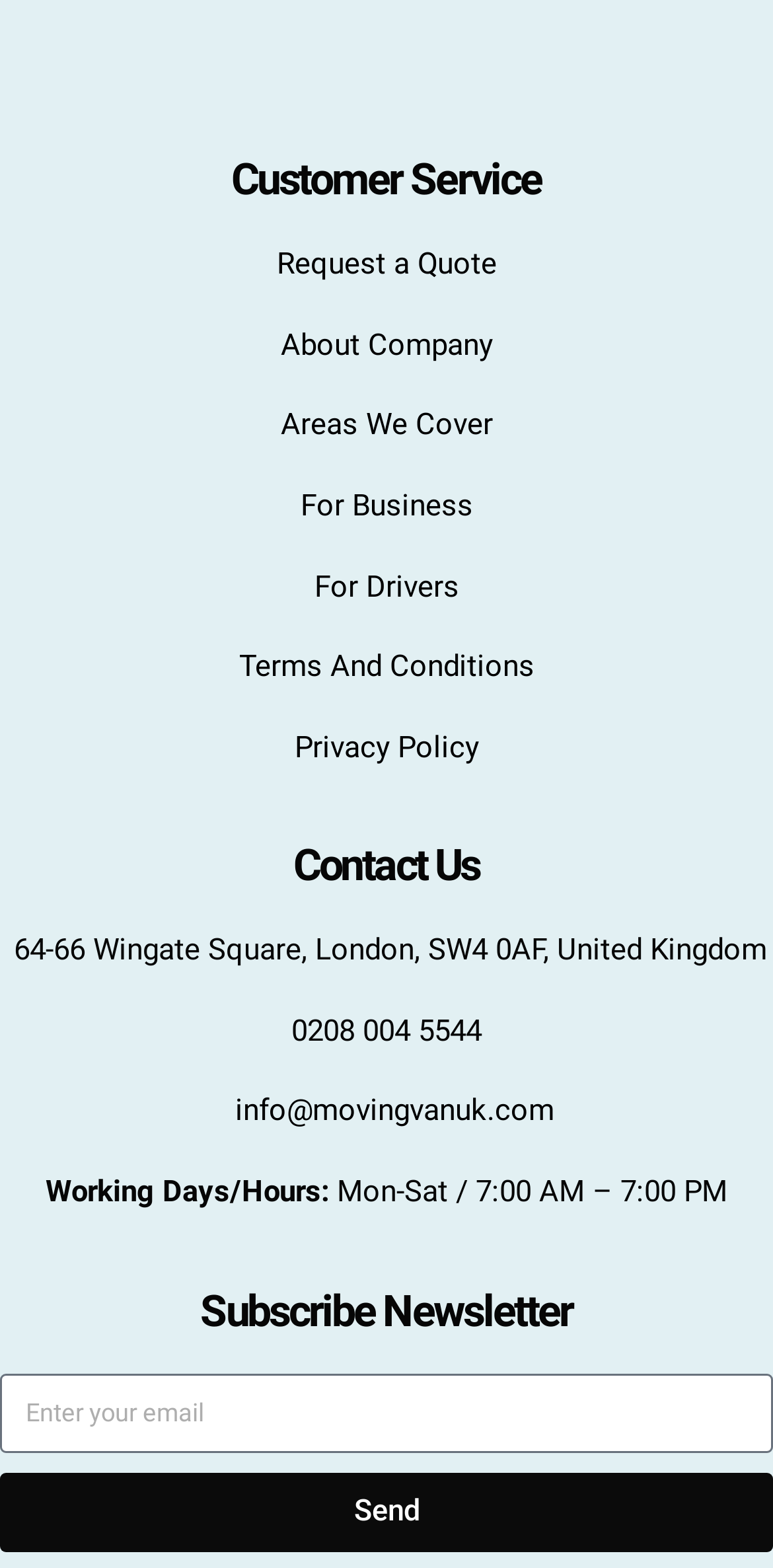Respond to the question below with a concise word or phrase:
What is the company's address?

64-66 Wingate Square, London, SW4 0AF, United Kingdom